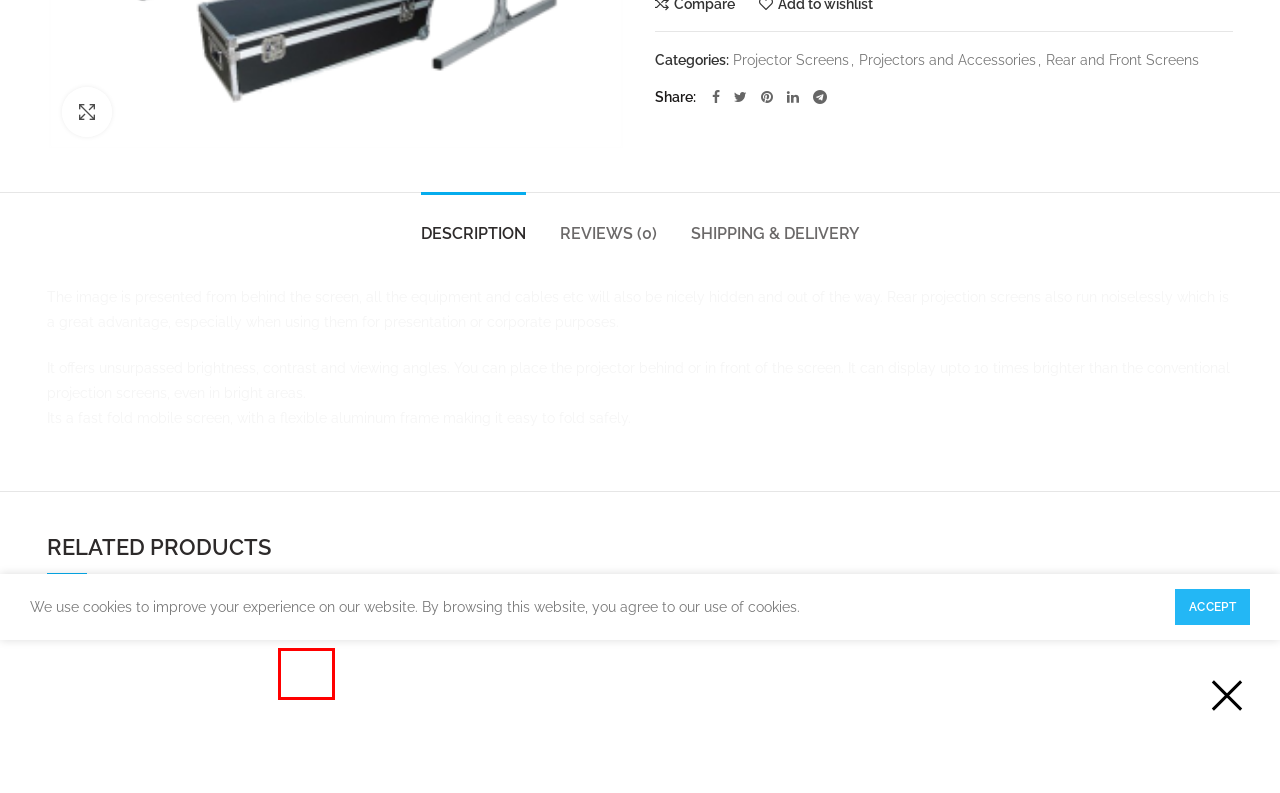Given a screenshot of a webpage with a red bounding box around an element, choose the most appropriate webpage description for the new page displayed after clicking the element within the bounding box. Here are the candidates:
A. Uncategorized Archives - Mustard Projectors
B. Projector Screens Archives - Mustard Projectors
C. My account - Mustard Projectors
D. Audio and Video Archives - Mustard Projectors
E. Laser Pointer-Vesine VP101 - Mustard Projectors
F. Projector Mounts Archives - Mustard Projectors
G. Sony VPL-DX221 2,800 Lumens XGA Desktop Projector White - Mustard Projectors
H. Shop - Mustard Projectors

G